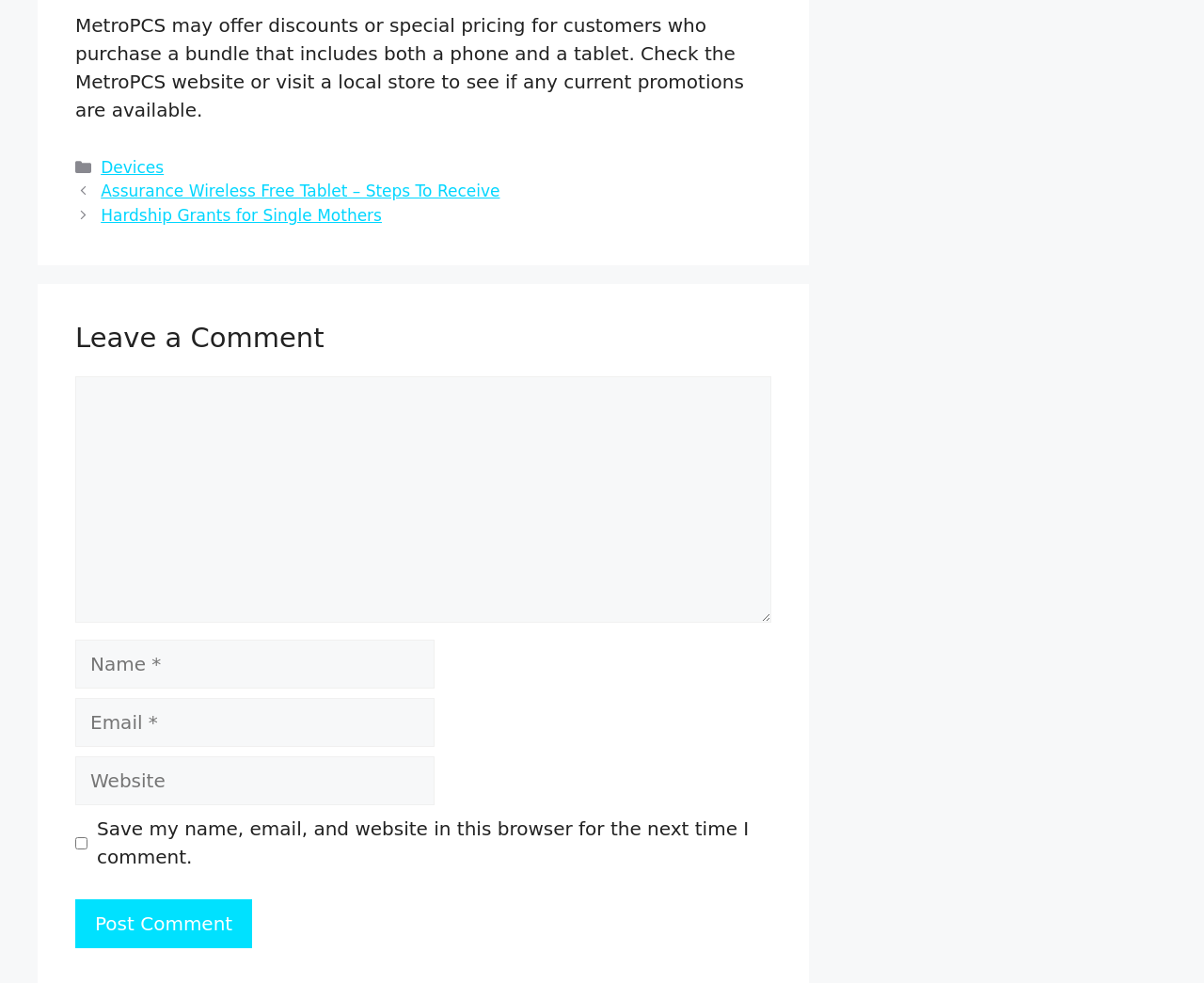For the given element description name="submit" value="Post Comment", determine the bounding box coordinates of the UI element. The coordinates should follow the format (top-left x, top-left y, bottom-right x, bottom-right y) and be within the range of 0 to 1.

[0.062, 0.915, 0.21, 0.965]